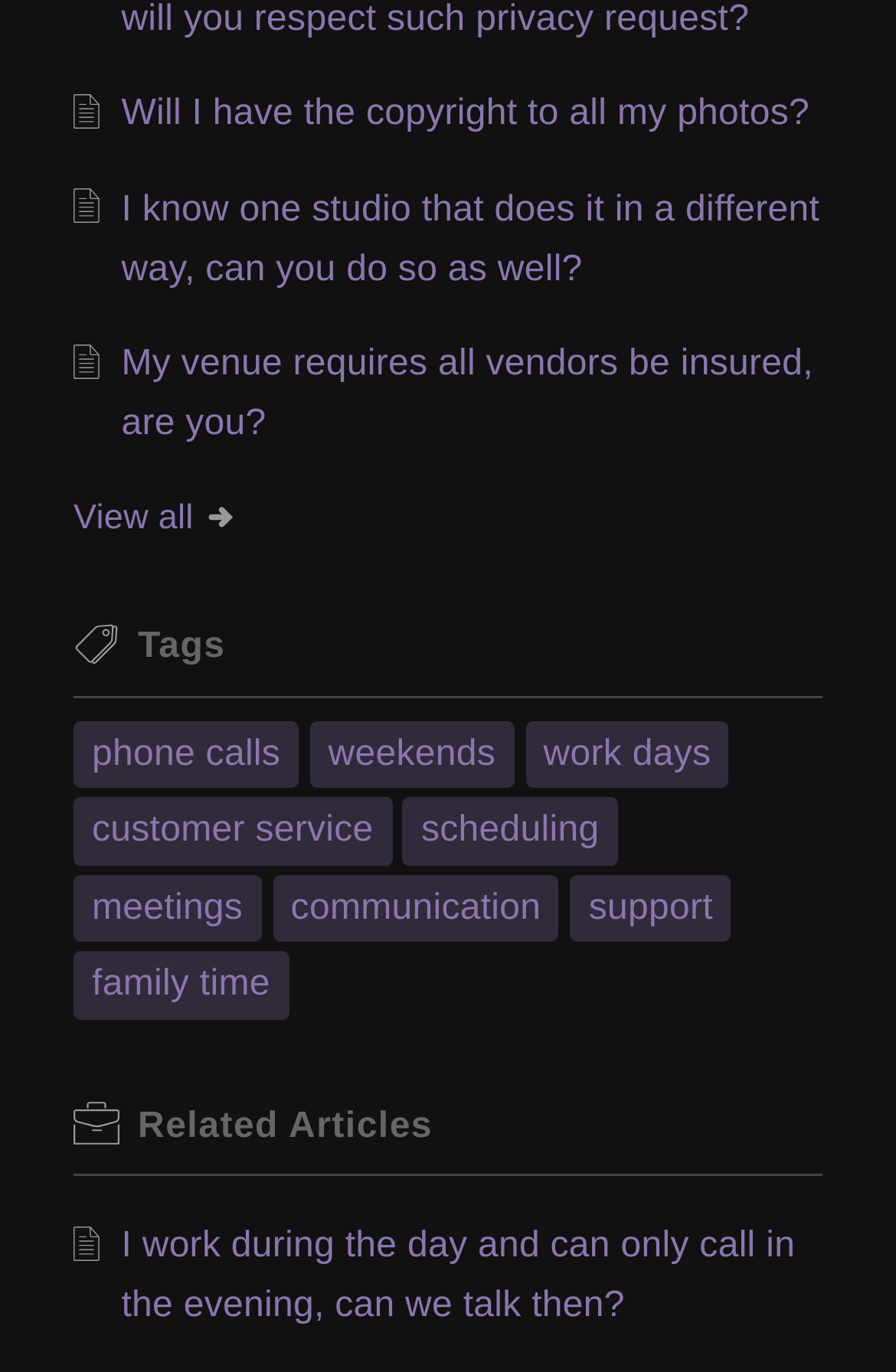Can you show the bounding box coordinates of the region to click on to complete the task described in the instruction: "Read the 'Disclaimer' page"?

None